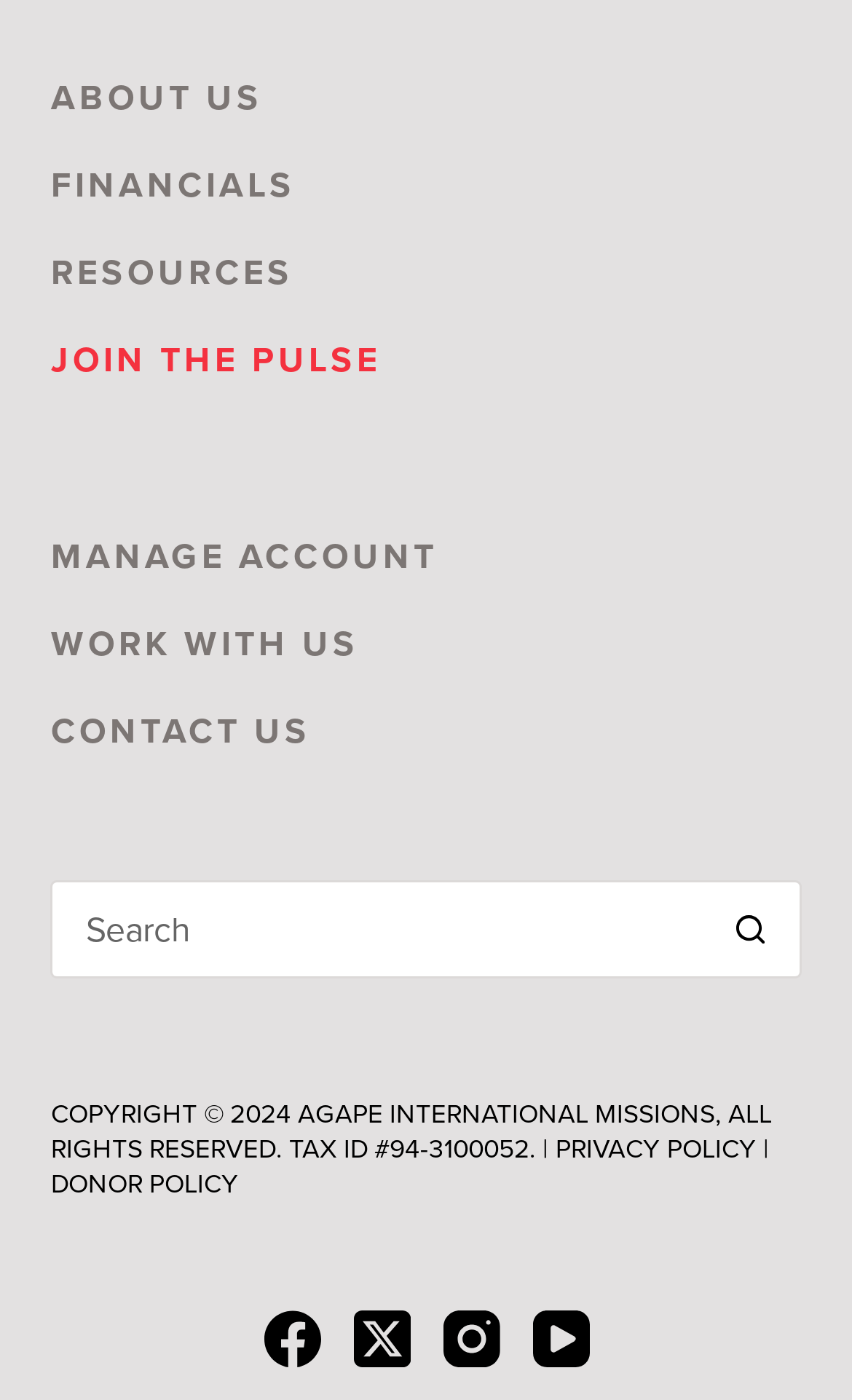What is the last link on the webpage?
Give a one-word or short-phrase answer derived from the screenshot.

YouTube